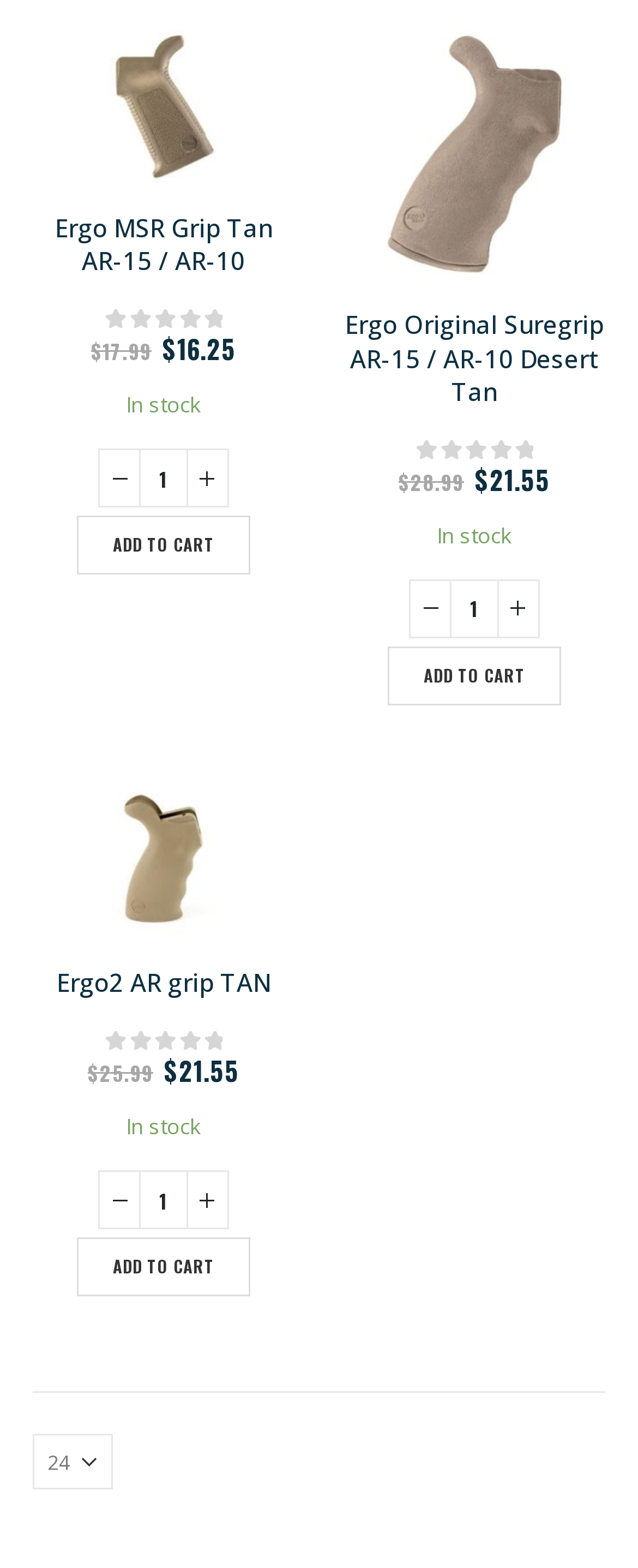Based on the image, provide a detailed response to the question:
What is the price of the Ergo MSR Grip Tan AR-15 / AR-10?

I looked at the price section of the first product, which is the Ergo MSR Grip Tan AR-15 / AR-10, and the price is listed as $16.25.